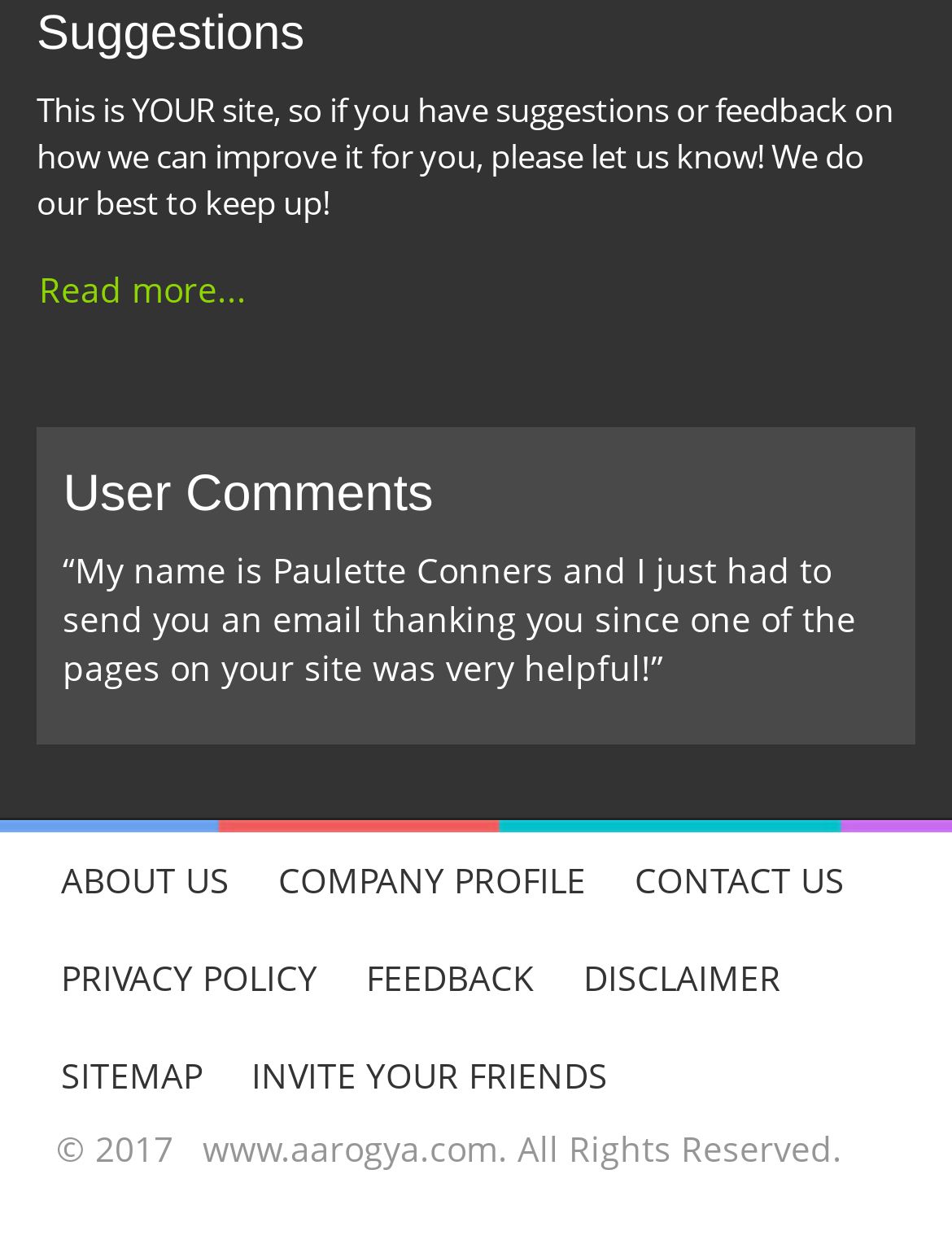What is the purpose of this webpage? Look at the image and give a one-word or short phrase answer.

Feedback and suggestions